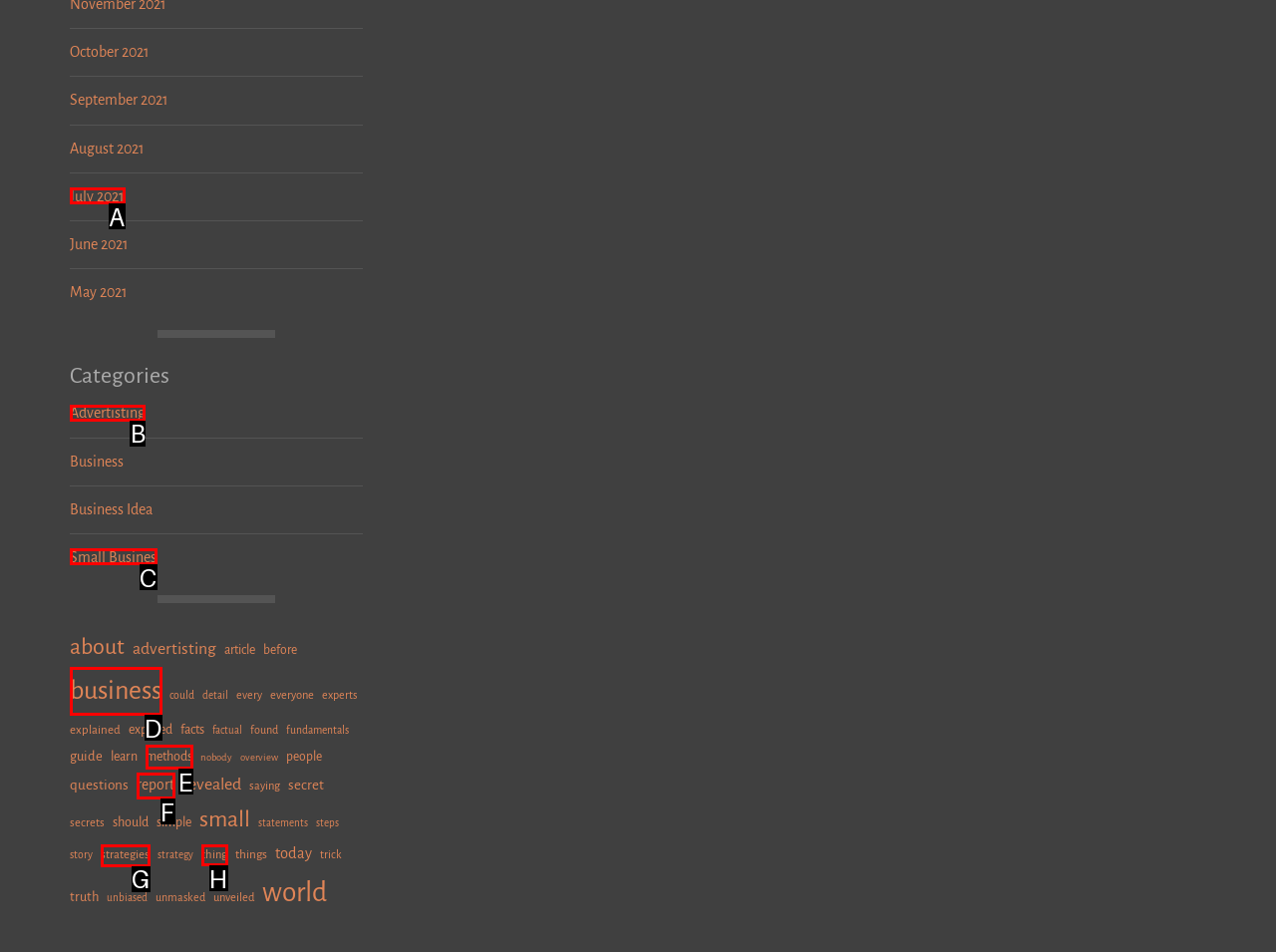Select the HTML element that needs to be clicked to carry out the task: Learn about advertising
Provide the letter of the correct option.

B